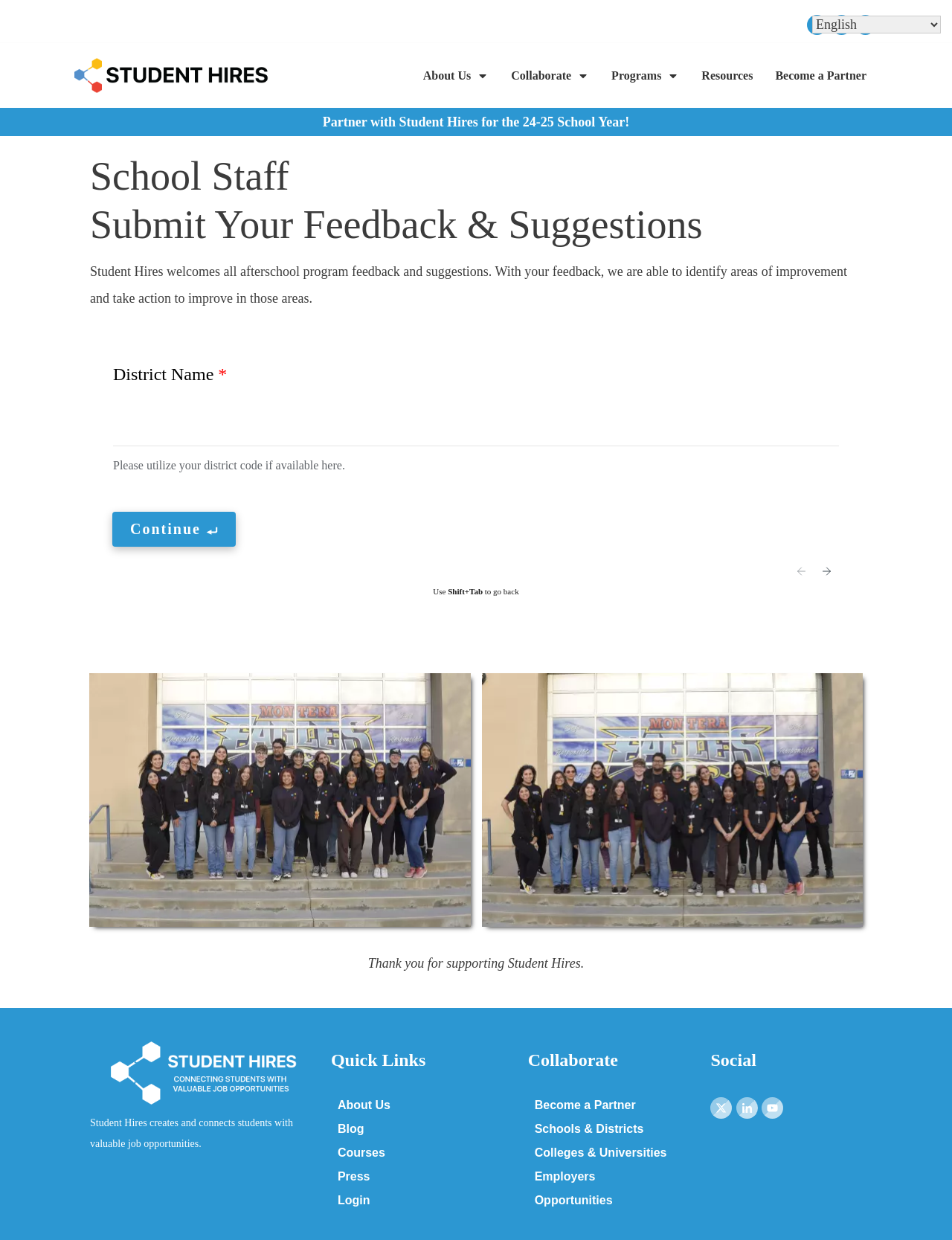Please locate the bounding box coordinates of the element that needs to be clicked to achieve the following instruction: "Enter district name". The coordinates should be four float numbers between 0 and 1, i.e., [left, top, right, bottom].

[0.119, 0.326, 0.881, 0.36]